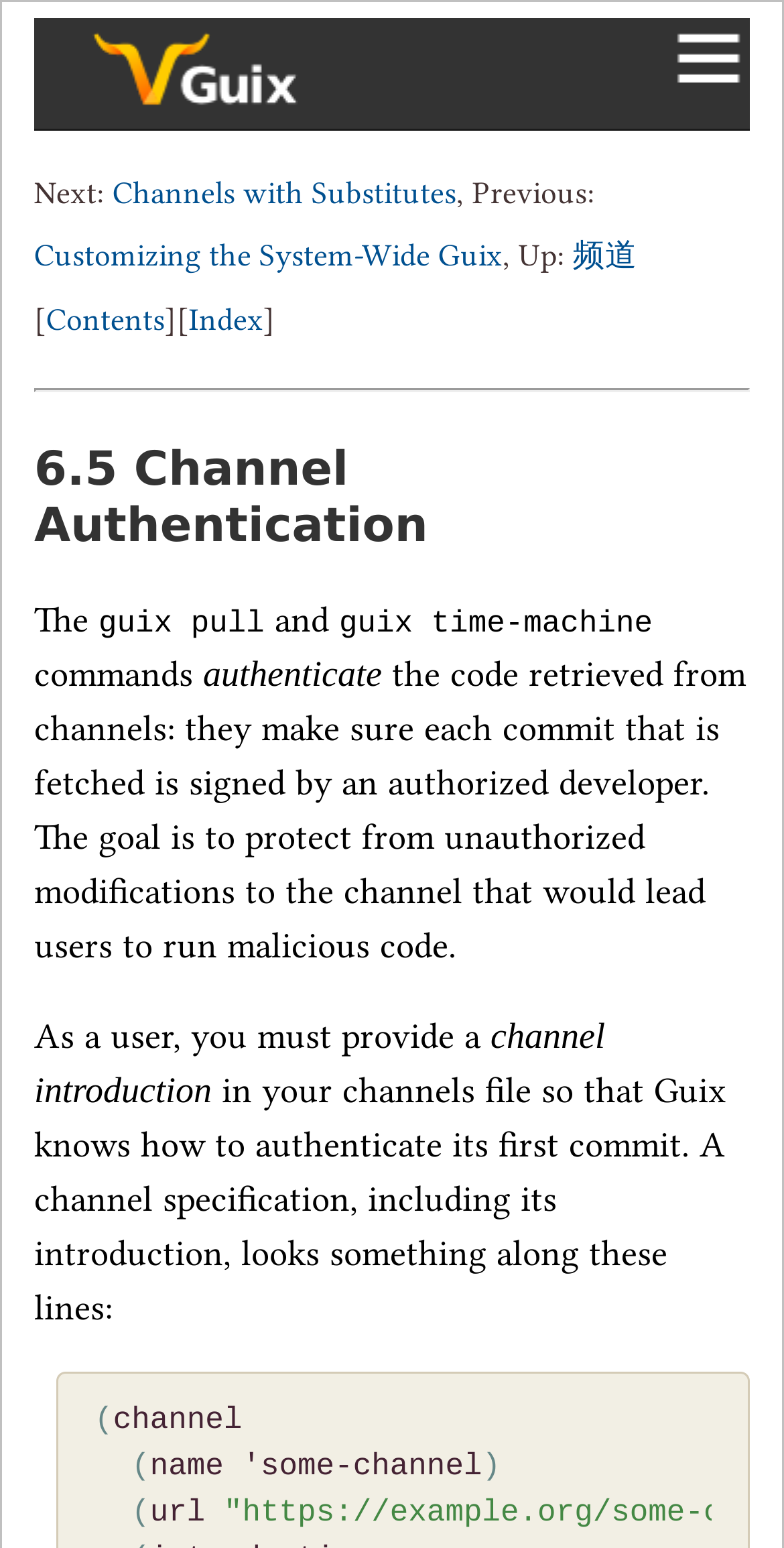Indicate the bounding box coordinates of the clickable region to achieve the following instruction: "Switch to Deutsch."

[0.126, 0.126, 0.874, 0.199]